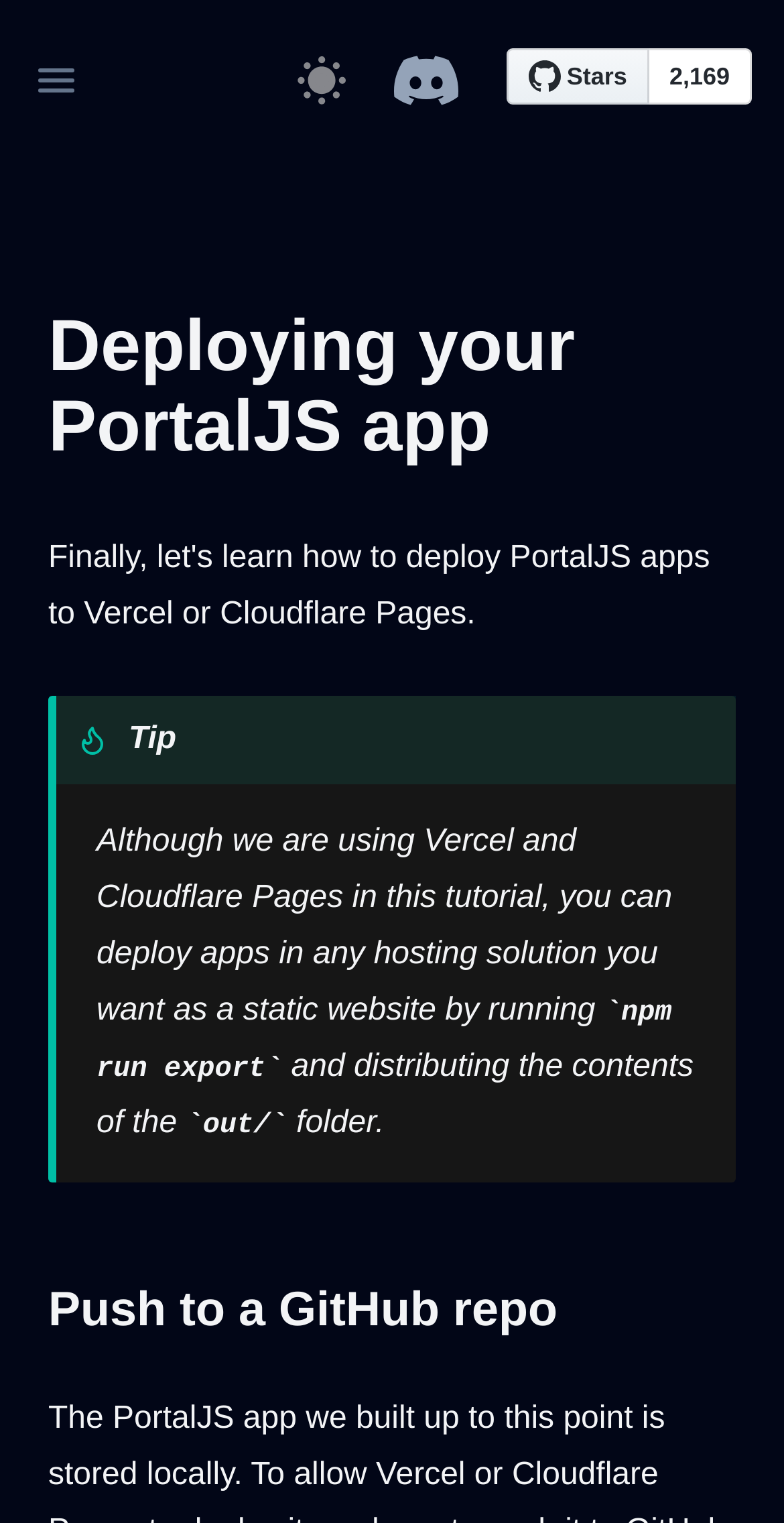Locate and extract the text of the main heading on the webpage.

Deploying your PortalJS app